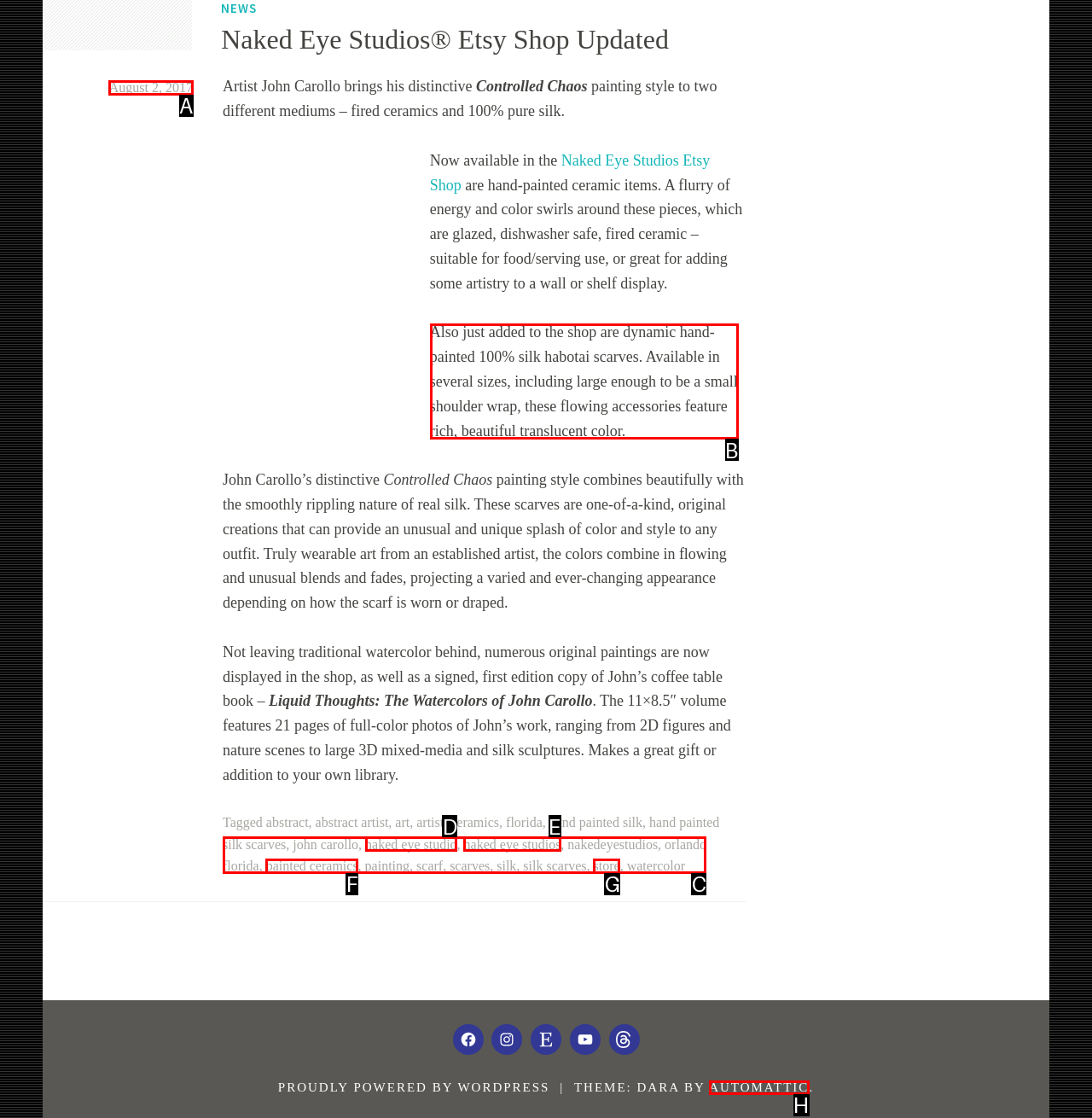Tell me the correct option to click for this task: Explore the hand-painted silk scarves
Write down the option's letter from the given choices.

B